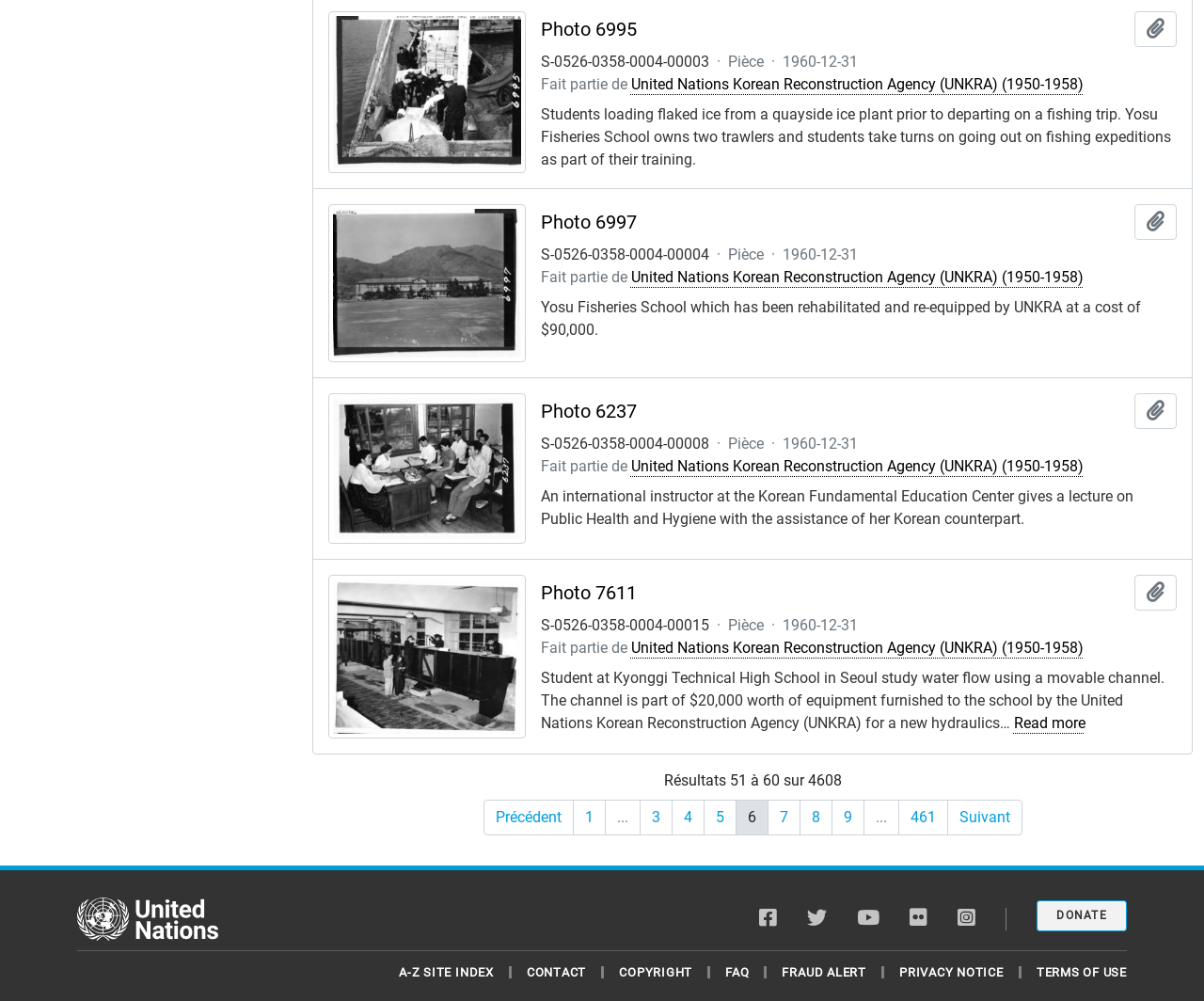Find the bounding box coordinates of the area that needs to be clicked in order to achieve the following instruction: "Click on the Facebook link". The coordinates should be specified as four float numbers between 0 and 1, i.e., [left, top, right, bottom].

None